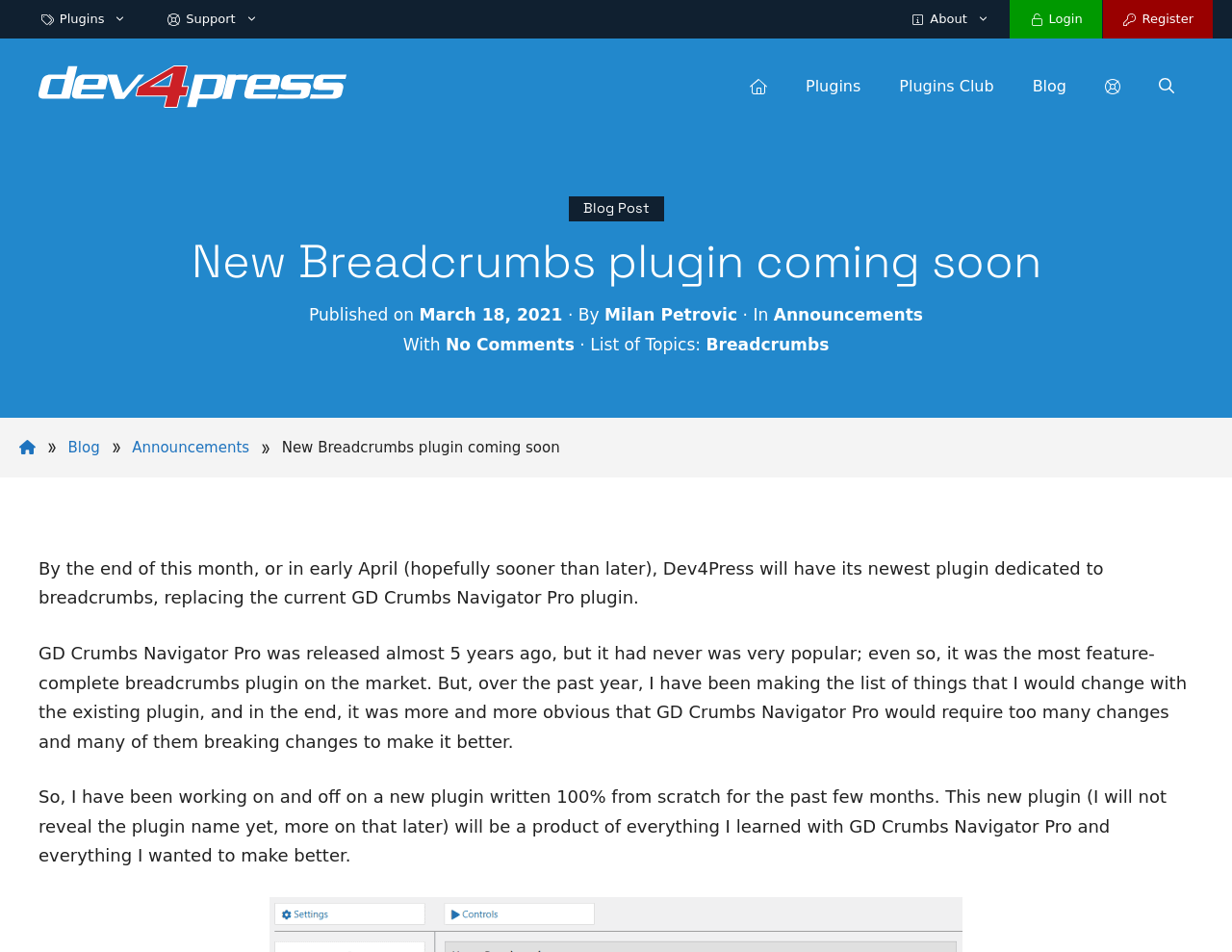Identify the bounding box coordinates of the clickable region to carry out the given instruction: "Click on the 'Plugins' link".

[0.016, 0.0, 0.118, 0.04]